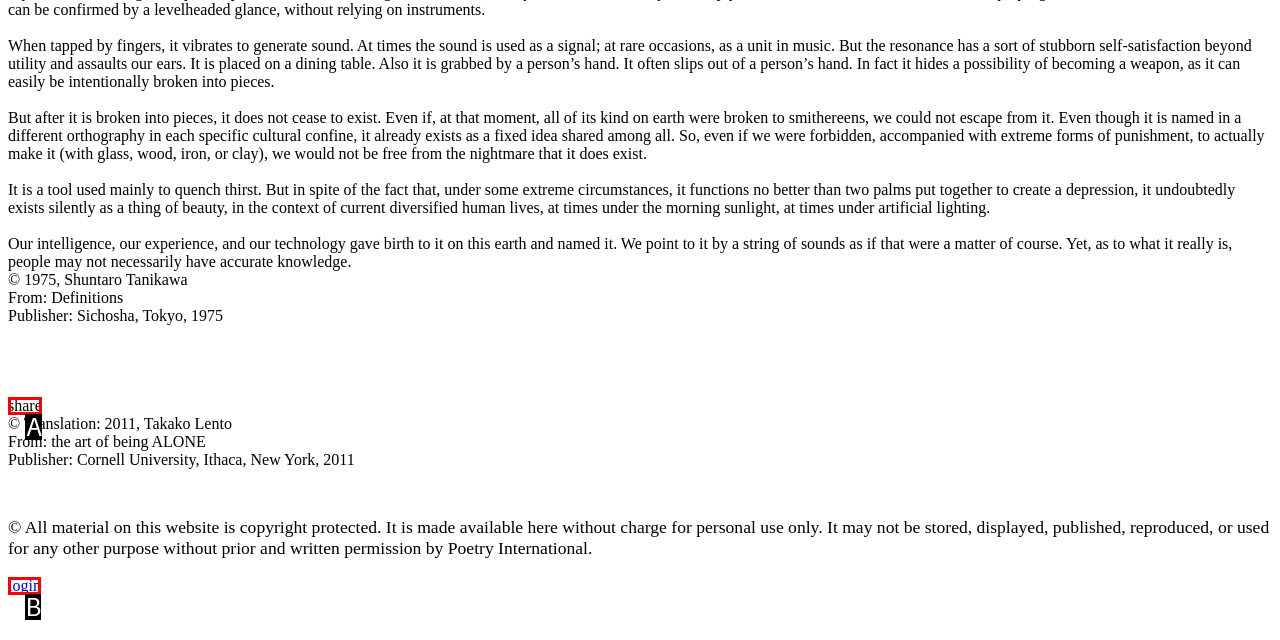Identify the letter corresponding to the UI element that matches this description: login
Answer using only the letter from the provided options.

B